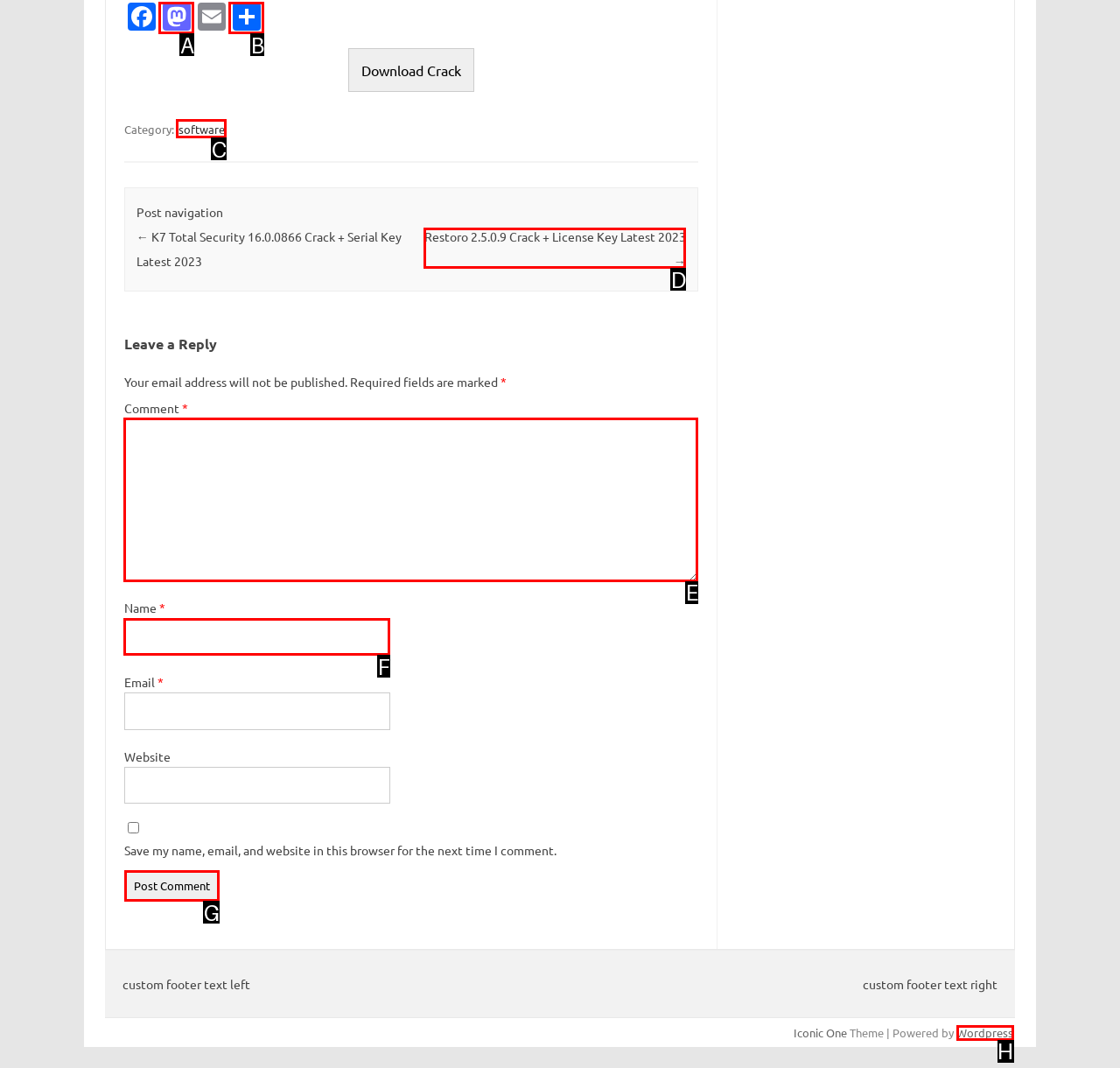Indicate the letter of the UI element that should be clicked to accomplish the task: View the 'STRATEGIC PLAN'. Answer with the letter only.

None